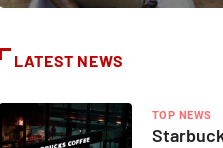What is the title of the article in the 'TOP NEWS' segment?
Refer to the image and provide a concise answer in one word or phrase.

Starbucks Founder Schultz Says Company Needs to Refocus on Coffee as Sales Struggle